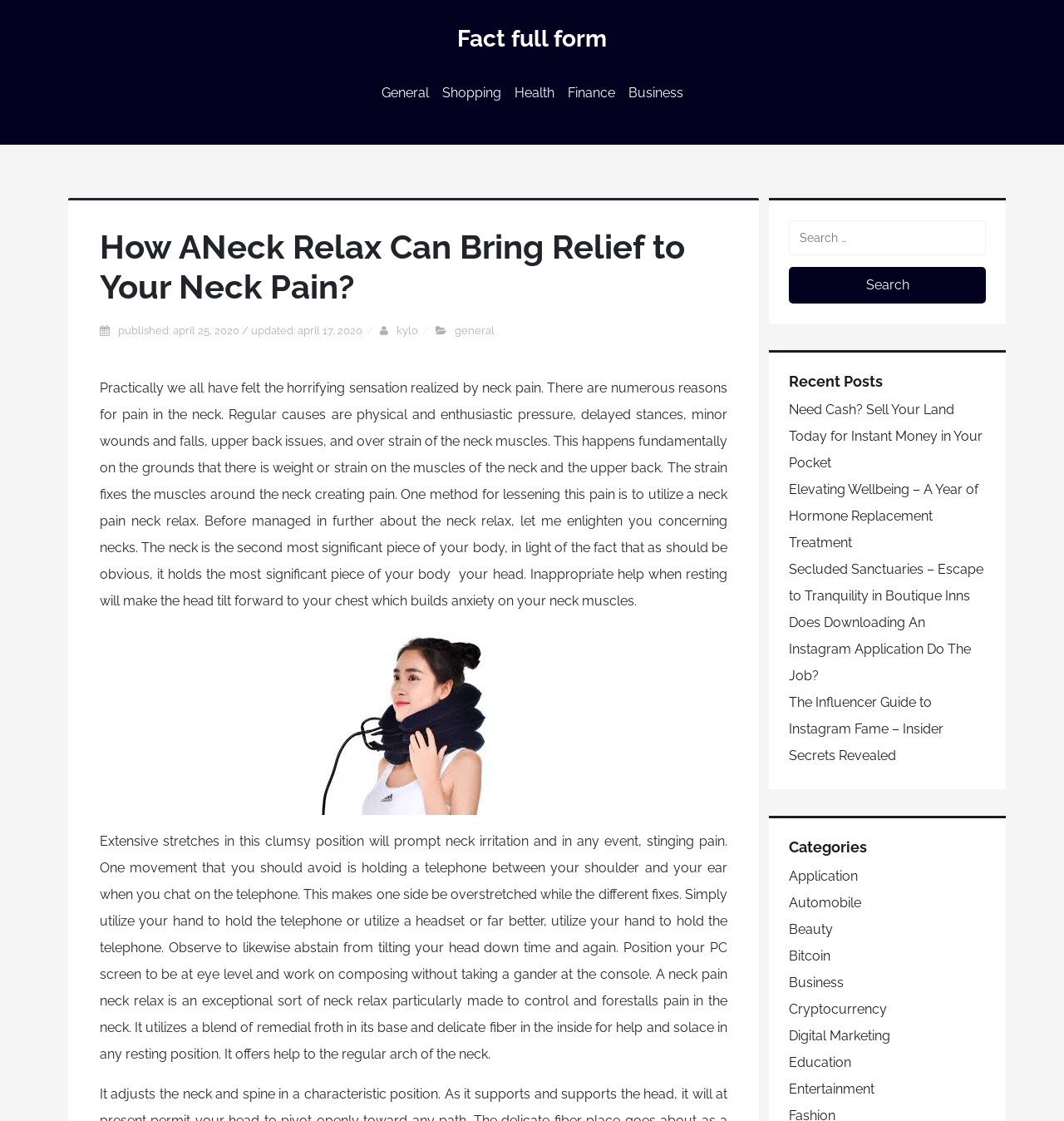Describe in detail what you see on the webpage.

This webpage is about neck pain relief, specifically discussing the benefits of using a neck relax. The page has a heading "Fact full form" at the top, followed by a row of links to different categories, including General, Shopping, Health, Finance, and Business. 

Below the categories, there is a header section with a heading "How ANeck Relax Can Bring Relief to Your Neck Pain?" and a link to the publication date and author. The main content of the page is a long paragraph of text that explains the causes of neck pain, the importance of proper neck support, and how a neck pain neck relax can provide relief. 

To the right of the text, there is an image of a neck relax. The text continues below the image, discussing how to avoid neck irritation and pain, and the benefits of using a neck pain neck relax. 

On the right side of the page, there is a search bar with a search button. Below the search bar, there are links to recent posts, including articles about selling land, hormone replacement treatment, boutique inns, and Instagram applications. 

Further down, there are links to different categories, including Application, Automobile, Beauty, Bitcoin, Business, Cryptocurrency, Digital Marketing, Education, and Entertainment.